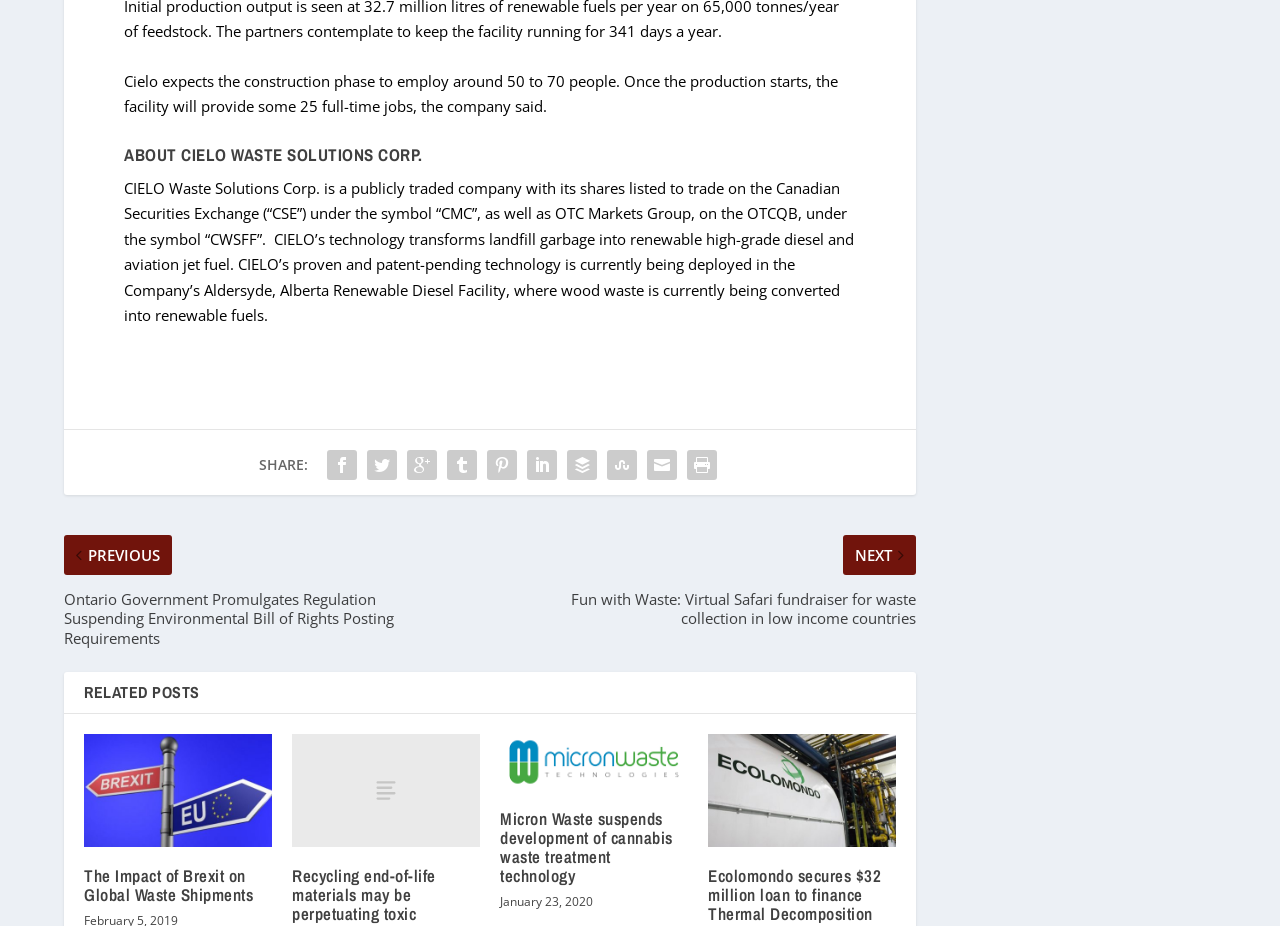Pinpoint the bounding box coordinates of the element that must be clicked to accomplish the following instruction: "Check the date of the post 'Micron Waste suspends development of cannabis waste treatment technology'". The coordinates should be in the format of four float numbers between 0 and 1, i.e., [left, top, right, bottom].

[0.391, 0.965, 0.463, 0.983]